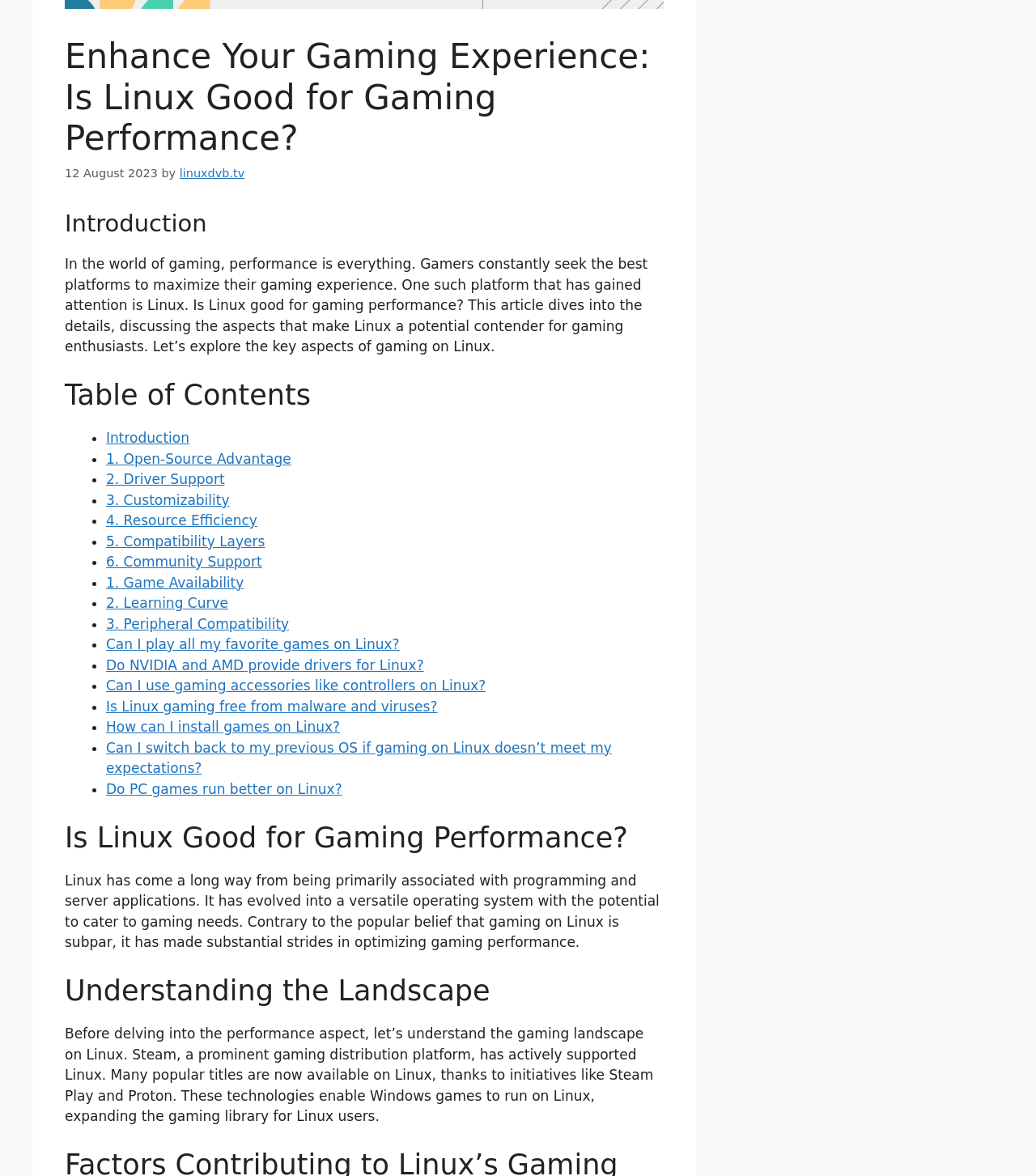Provide the bounding box coordinates of the UI element this sentence describes: "3. Customizability".

[0.102, 0.418, 0.221, 0.432]